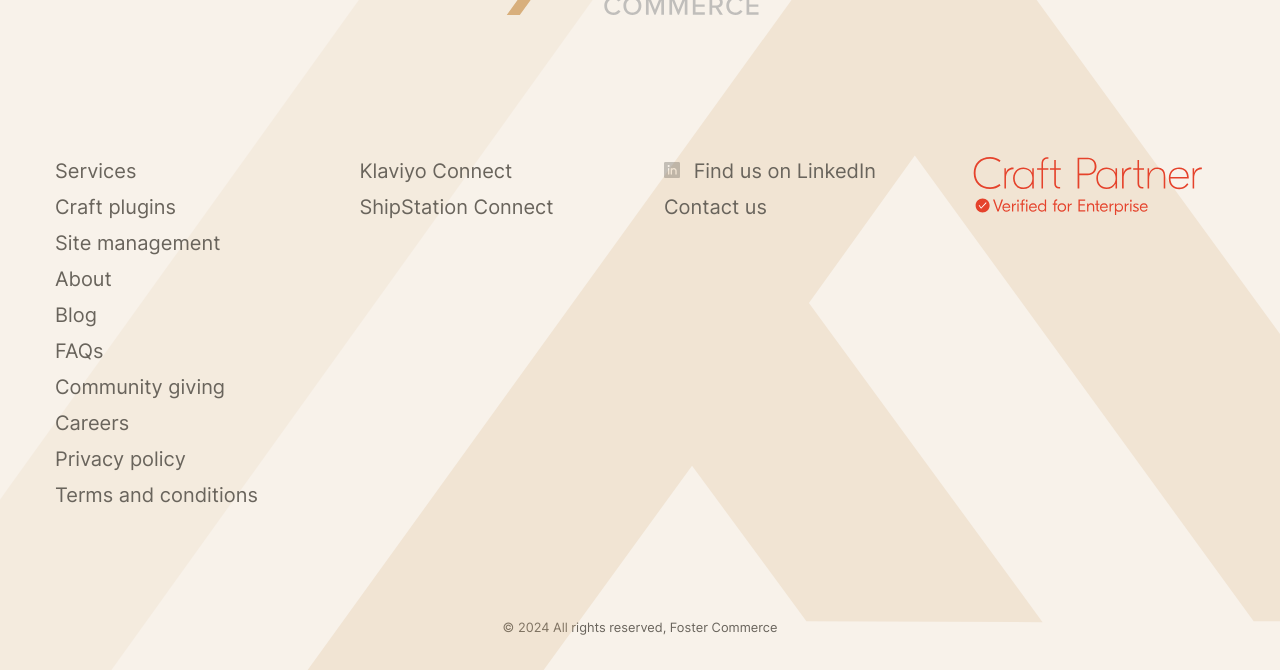Locate the bounding box coordinates of the element I should click to achieve the following instruction: "View FAQs".

[0.043, 0.506, 0.081, 0.543]